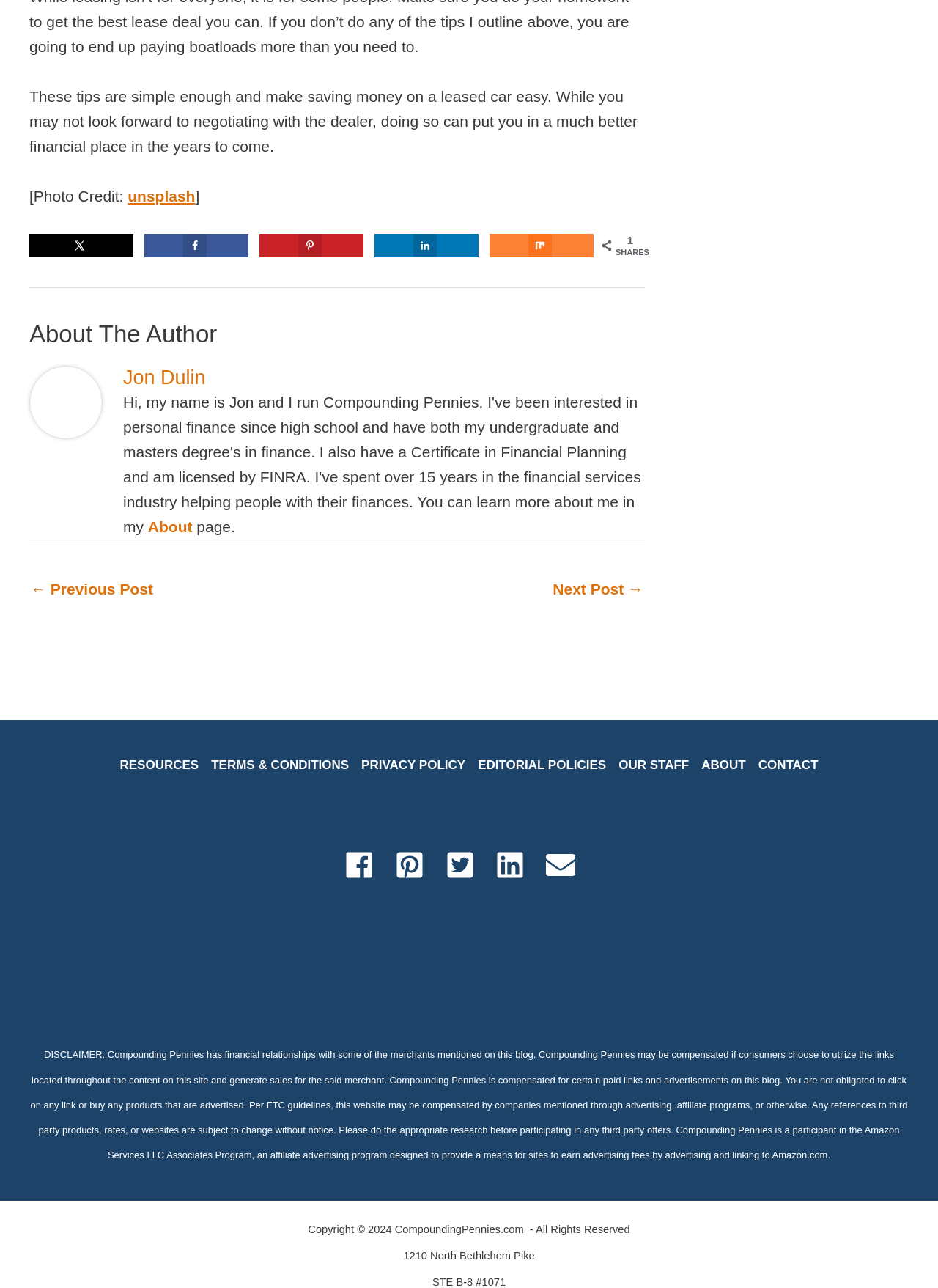Determine the bounding box of the UI element mentioned here: "RESOURCES". The coordinates must be in the format [left, top, right, bottom] with values ranging from 0 to 1.

[0.128, 0.585, 0.218, 0.604]